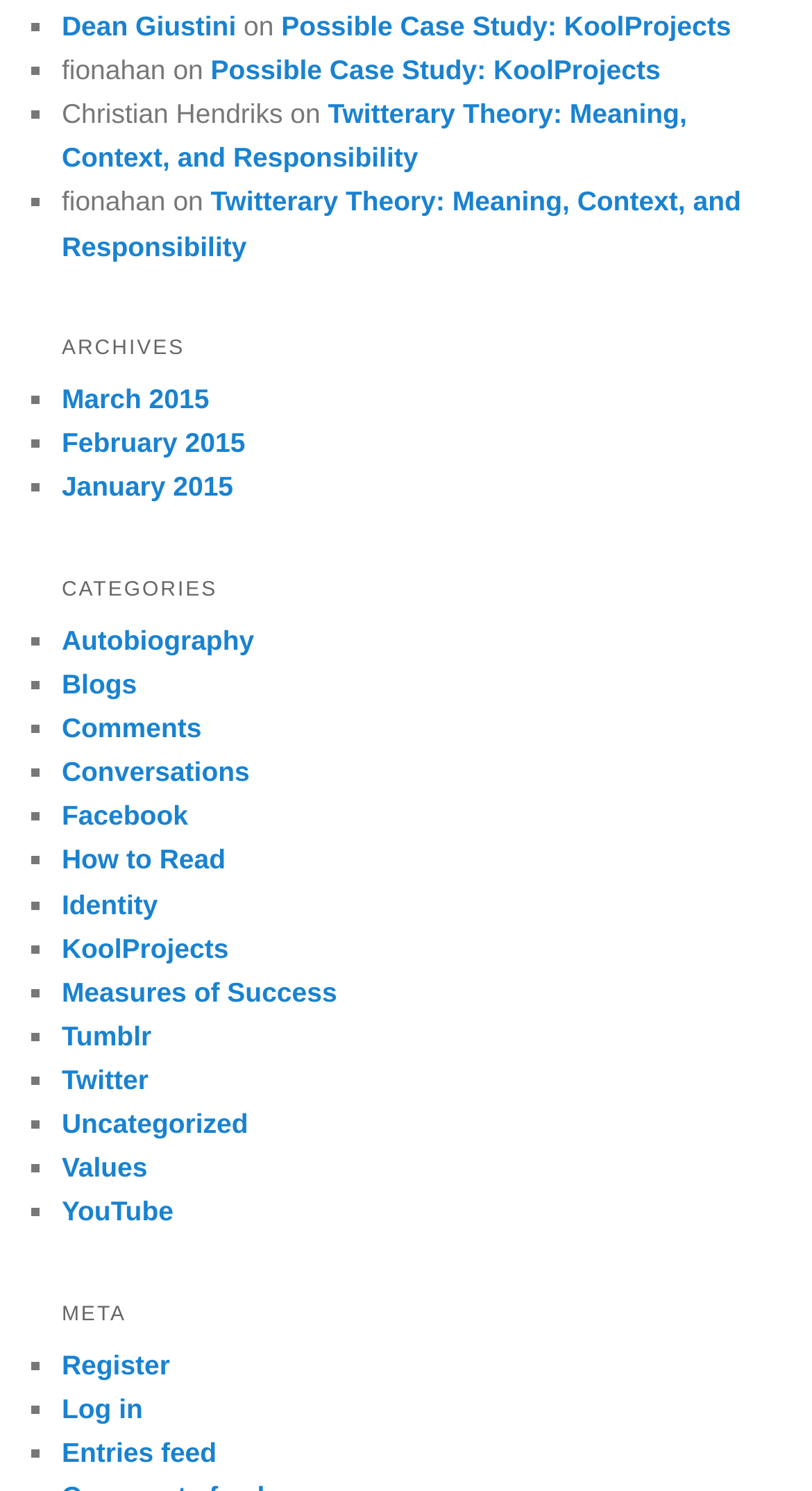Can you find the bounding box coordinates for the element that needs to be clicked to execute this instruction: "Read the post about Female Spaces, Working Class Communities, and the Labor Movement"? The coordinates should be given as four float numbers between 0 and 1, i.e., [left, top, right, bottom].

None